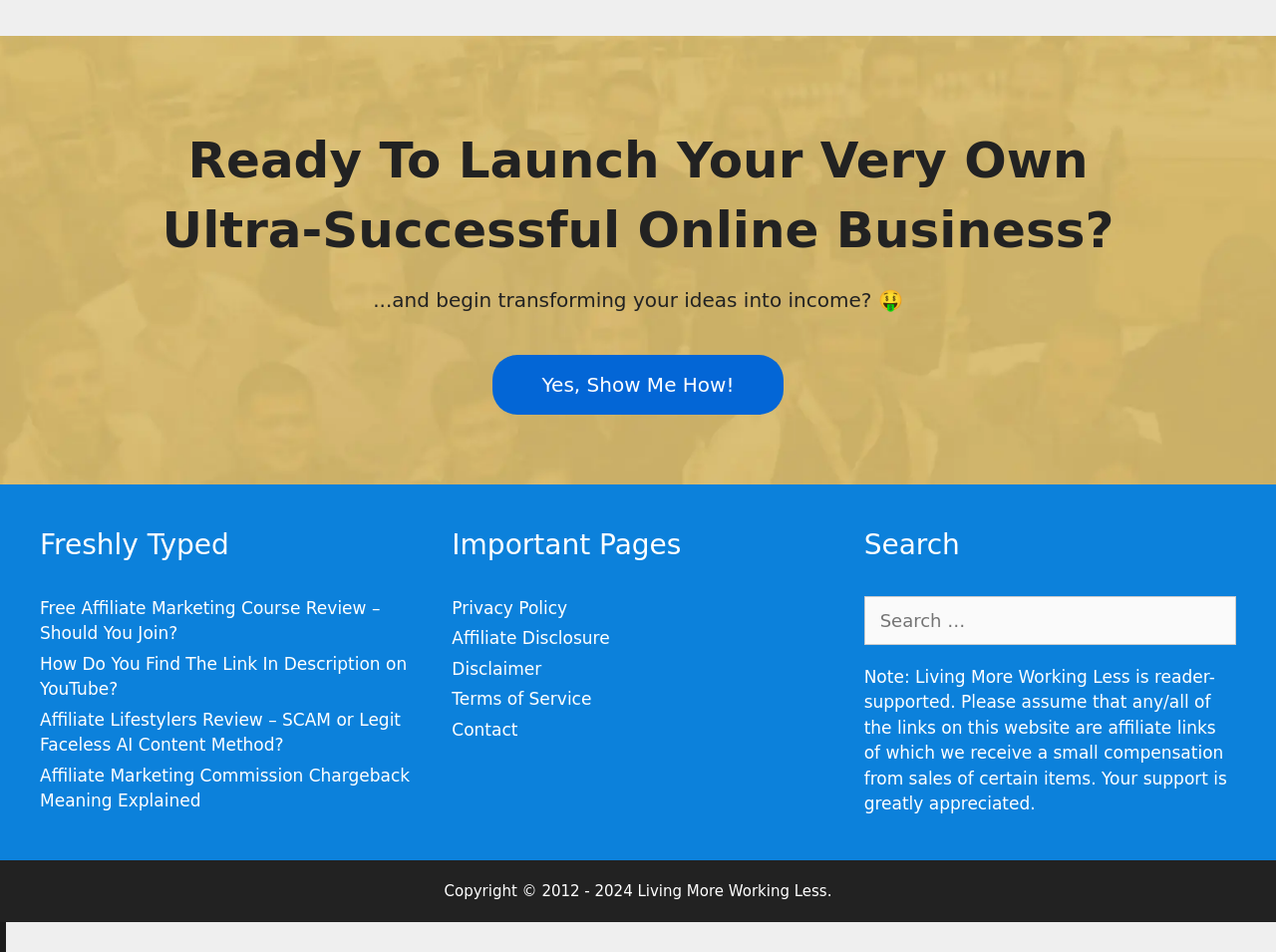What is the name of the website?
Please provide a single word or phrase answer based on the image.

Living More Working Less